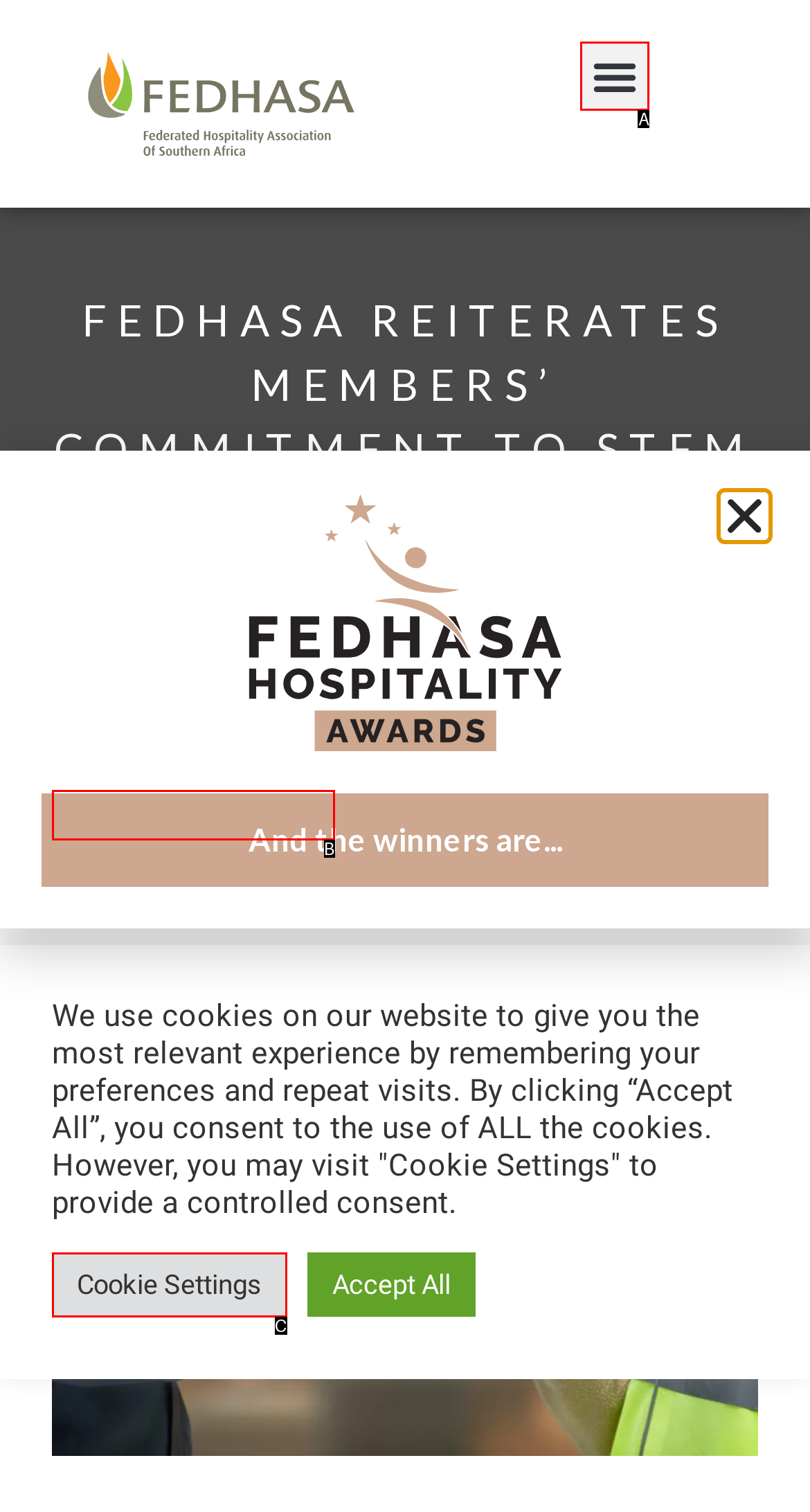Select the letter that aligns with the description: December 29, 2020. Answer with the letter of the selected option directly.

B